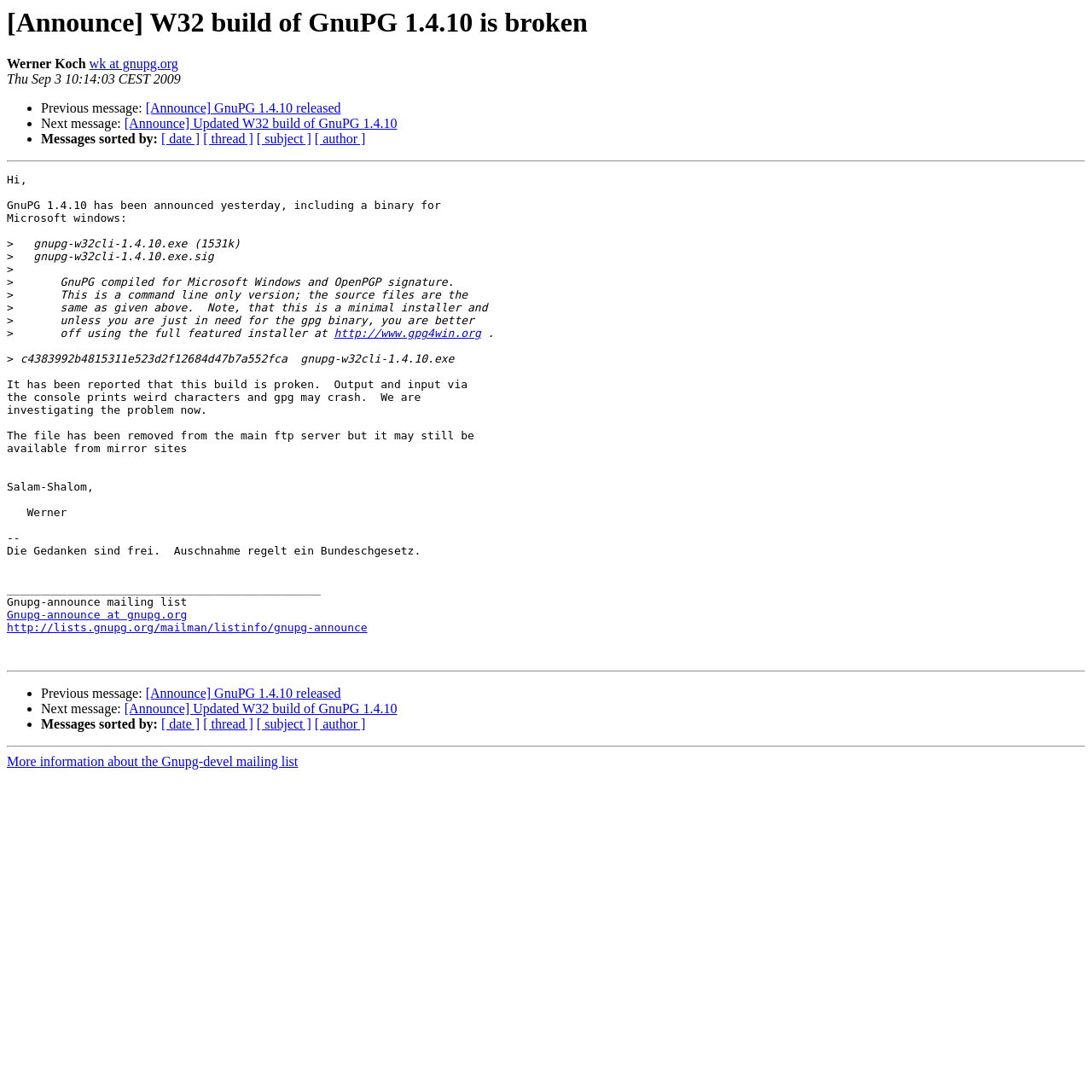Please determine the bounding box coordinates of the section I need to click to accomplish this instruction: "Click on the link to view next message".

[0.114, 0.107, 0.364, 0.12]